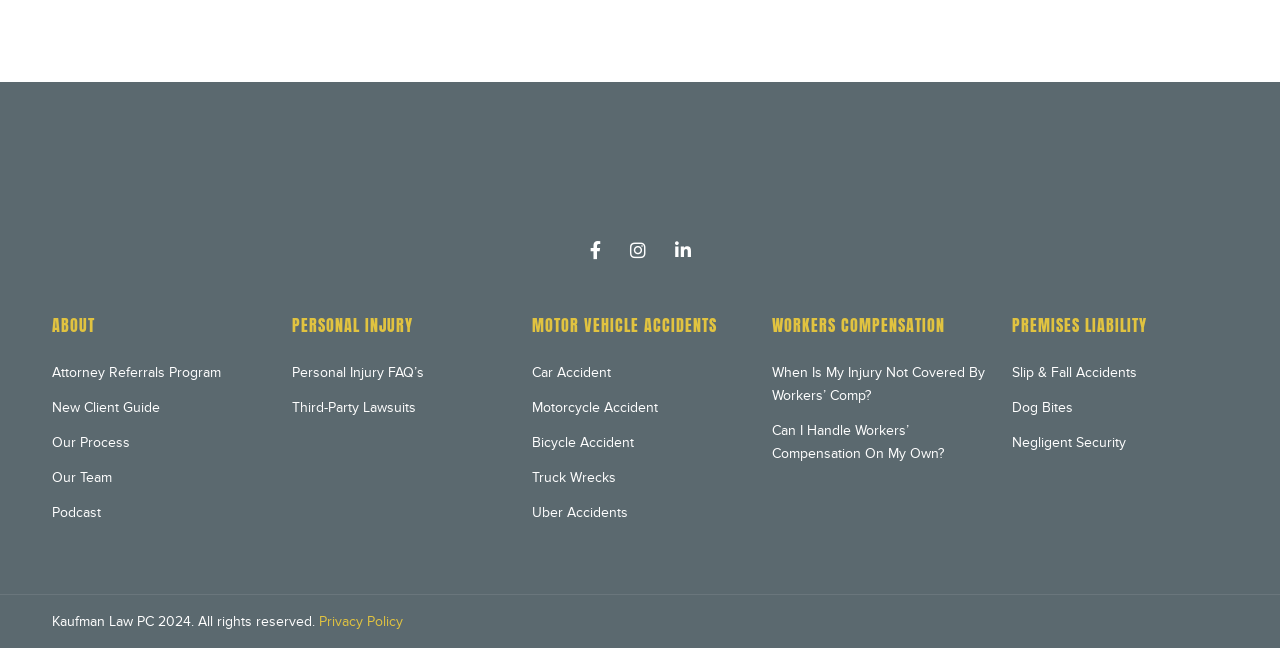Please provide a brief answer to the question using only one word or phrase: 
How many types of accidents are listed under Motor Vehicle Accidents?

5